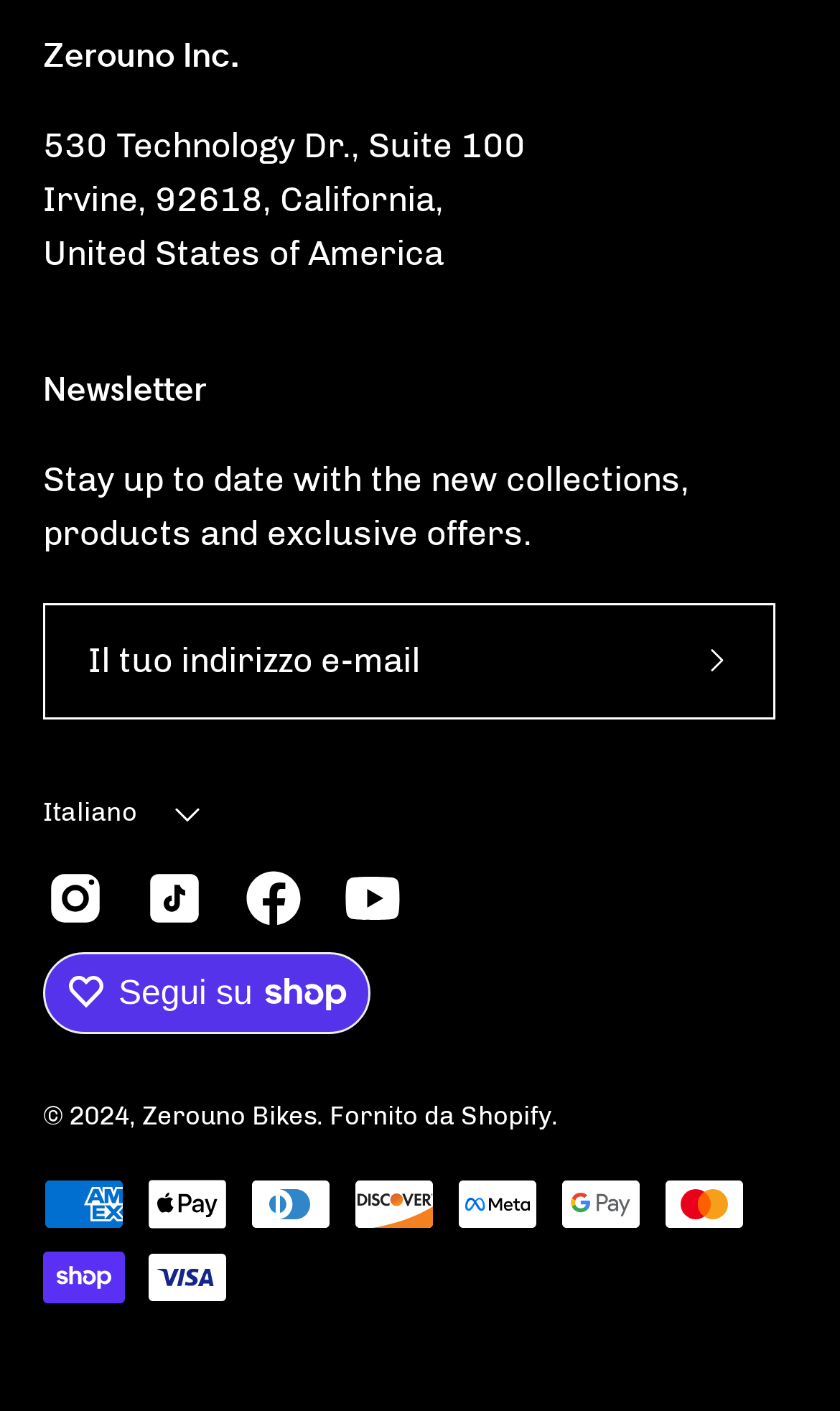Based on the element description "Iscriviti alla nostra newsletter", predict the bounding box coordinates of the UI element.

[0.785, 0.427, 0.923, 0.51]